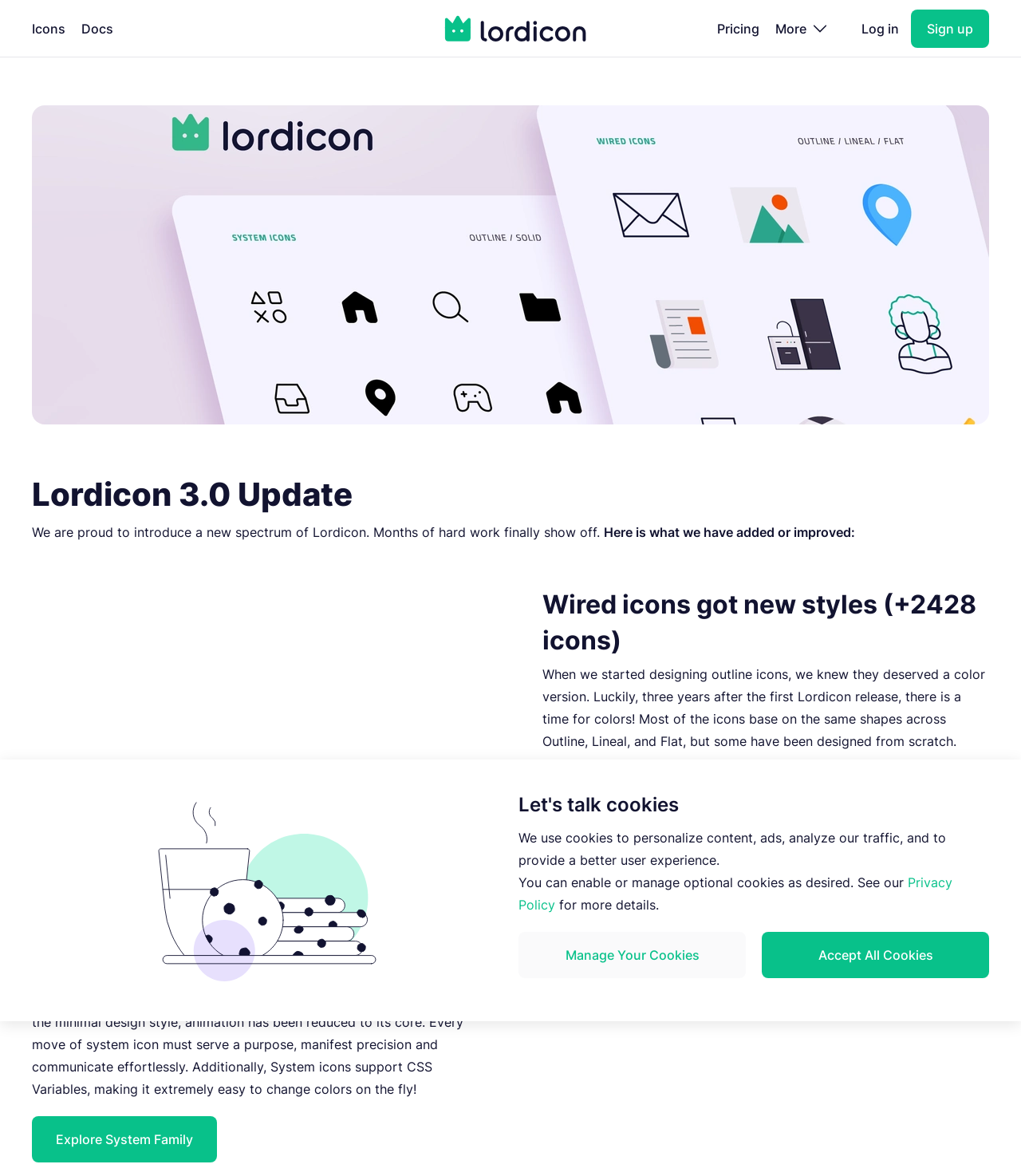How many new icon families are introduced?
From the screenshot, supply a one-word or short-phrase answer.

2